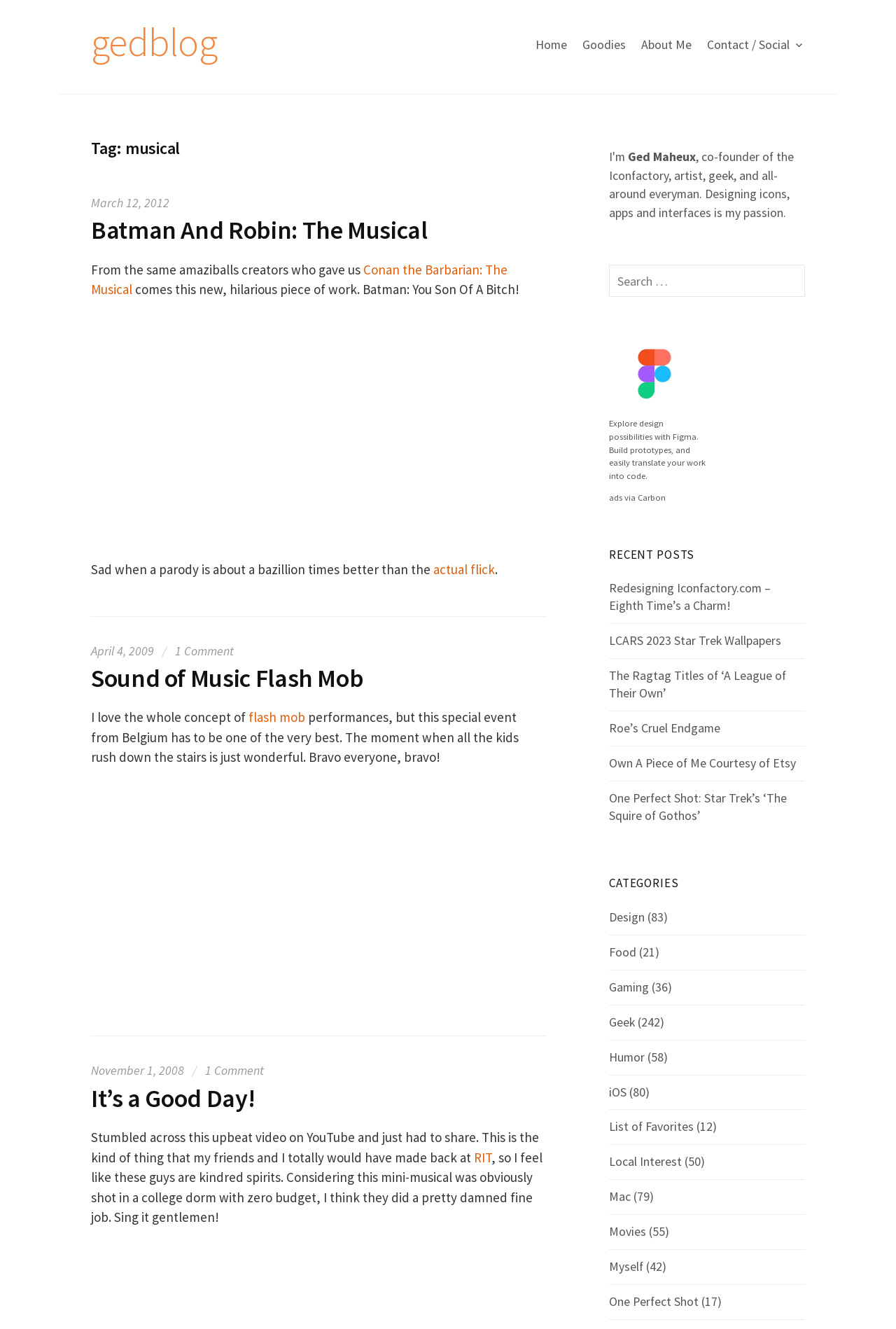Provide a brief response to the question below using one word or phrase:
What is the name of the blog?

gedblog